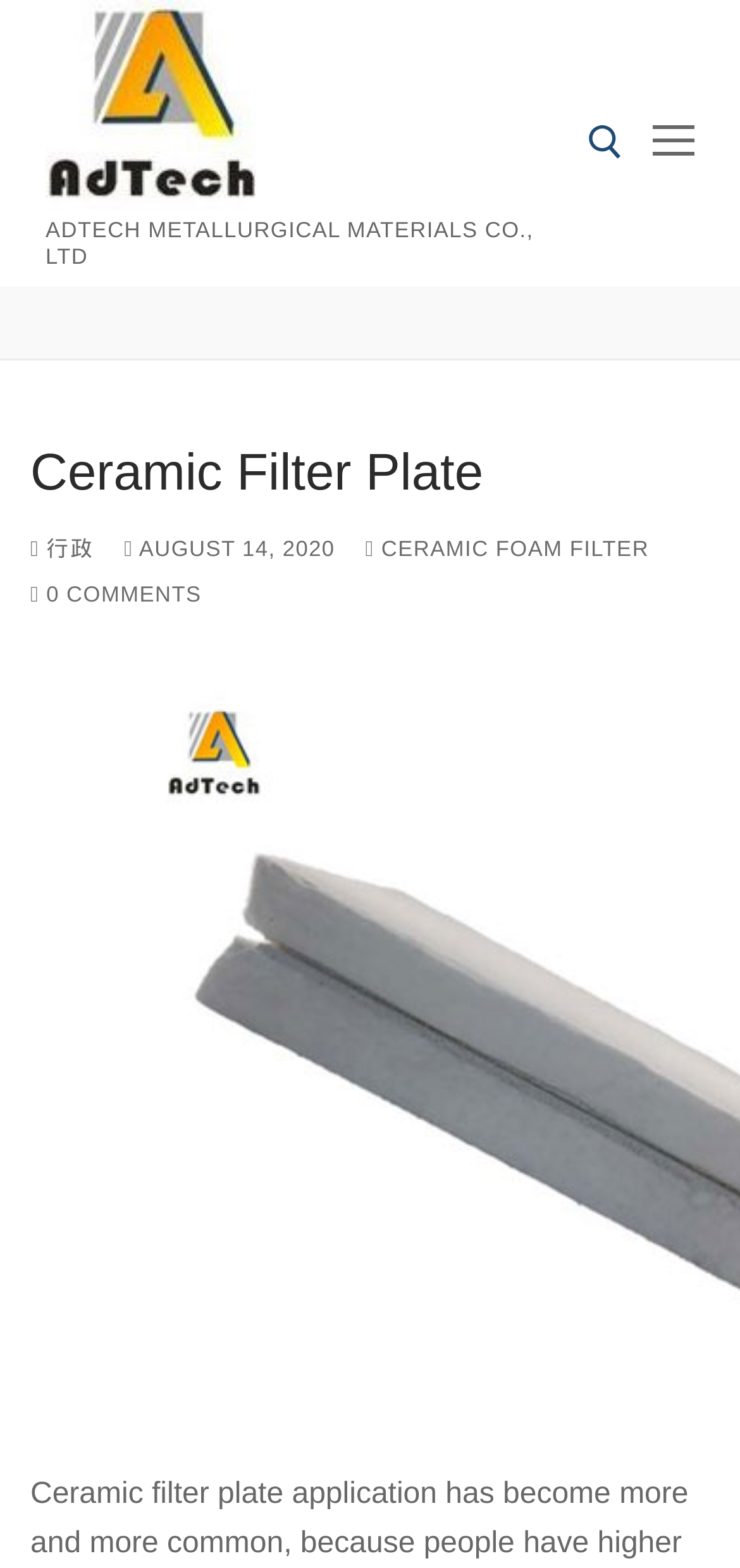Determine the bounding box for the HTML element described here: "parent_node: Home". The coordinates should be given as [left, top, right, bottom] with each number being a float between 0 and 1.

None